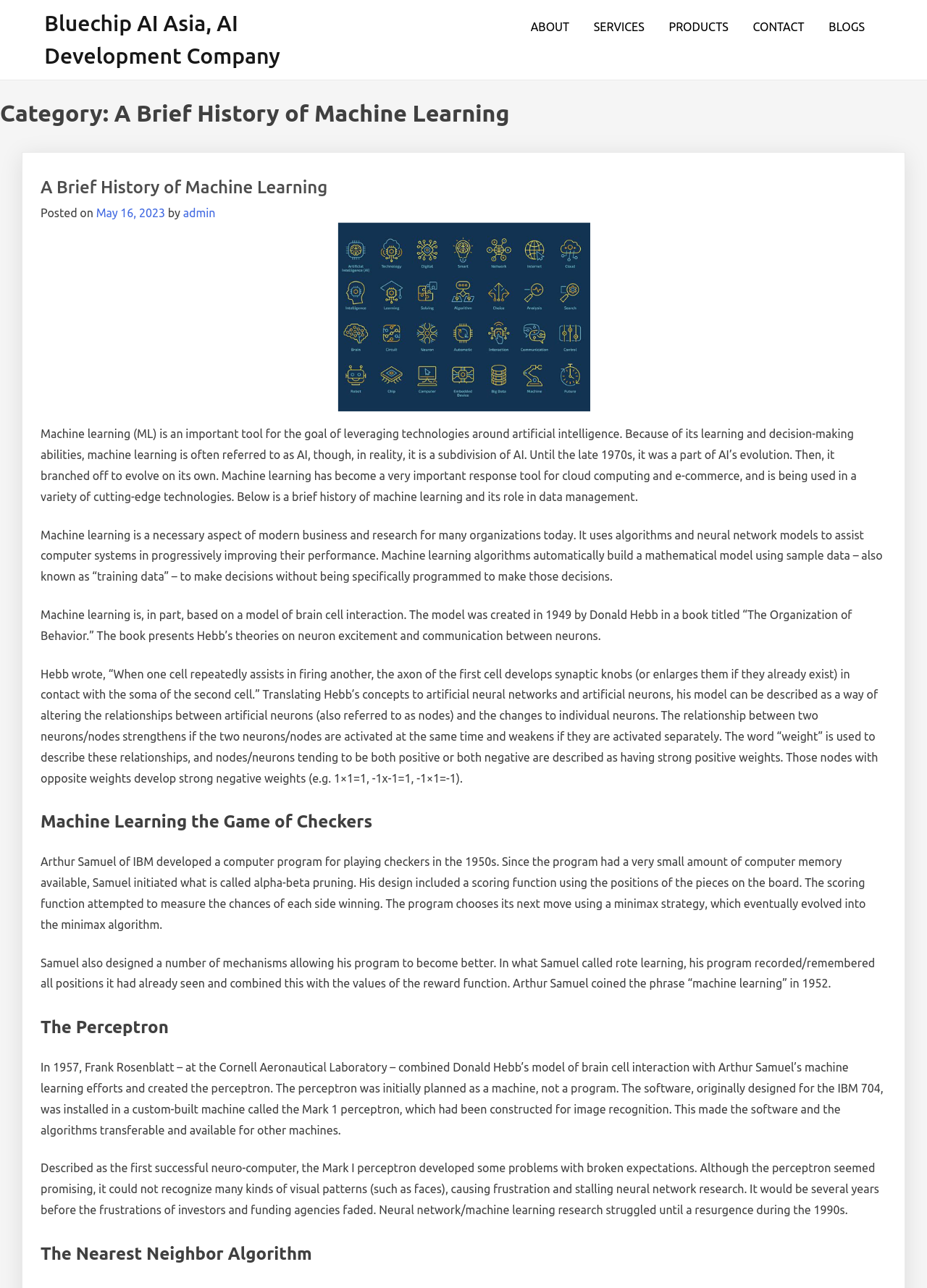Locate the headline of the webpage and generate its content.

Category: A Brief History of Machine Learning